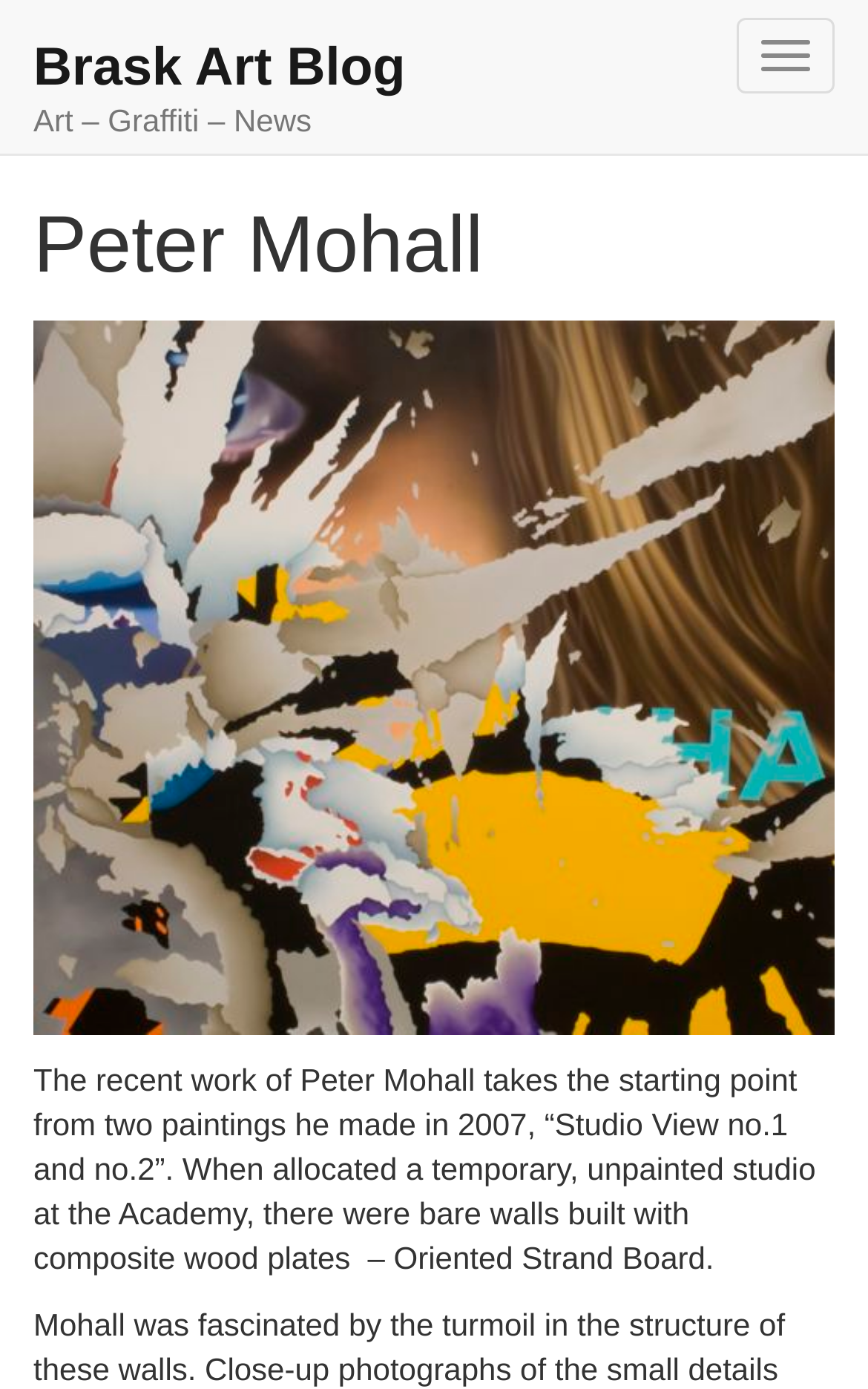Elaborate on the information and visuals displayed on the webpage.

The webpage is about Peter Mohall, an artist, and his work on Brask Art Blog. At the top right corner, there is a button. The title "Brask Art Blog" is prominently displayed at the top left corner, which is also a clickable link. Below the title, there is a subtitle "Art – Graffiti – News". 

Under the subtitle, there is a header section that spans the entire width of the page. Within this section, the artist's name "Peter Mohall" is displayed in a heading. 

Below the header section, there is a large image that takes up most of the page's width, with the image's bottom edge located about three-quarters of the way down the page. The image is likely a representation of the artist's work. 

Adjacent to the image, there is a block of text that describes the recent work of Peter Mohall, specifically mentioning two paintings he made in 2007 and how they relate to his temporary studio at the Academy. The text is quite lengthy and takes up the remaining space on the page.